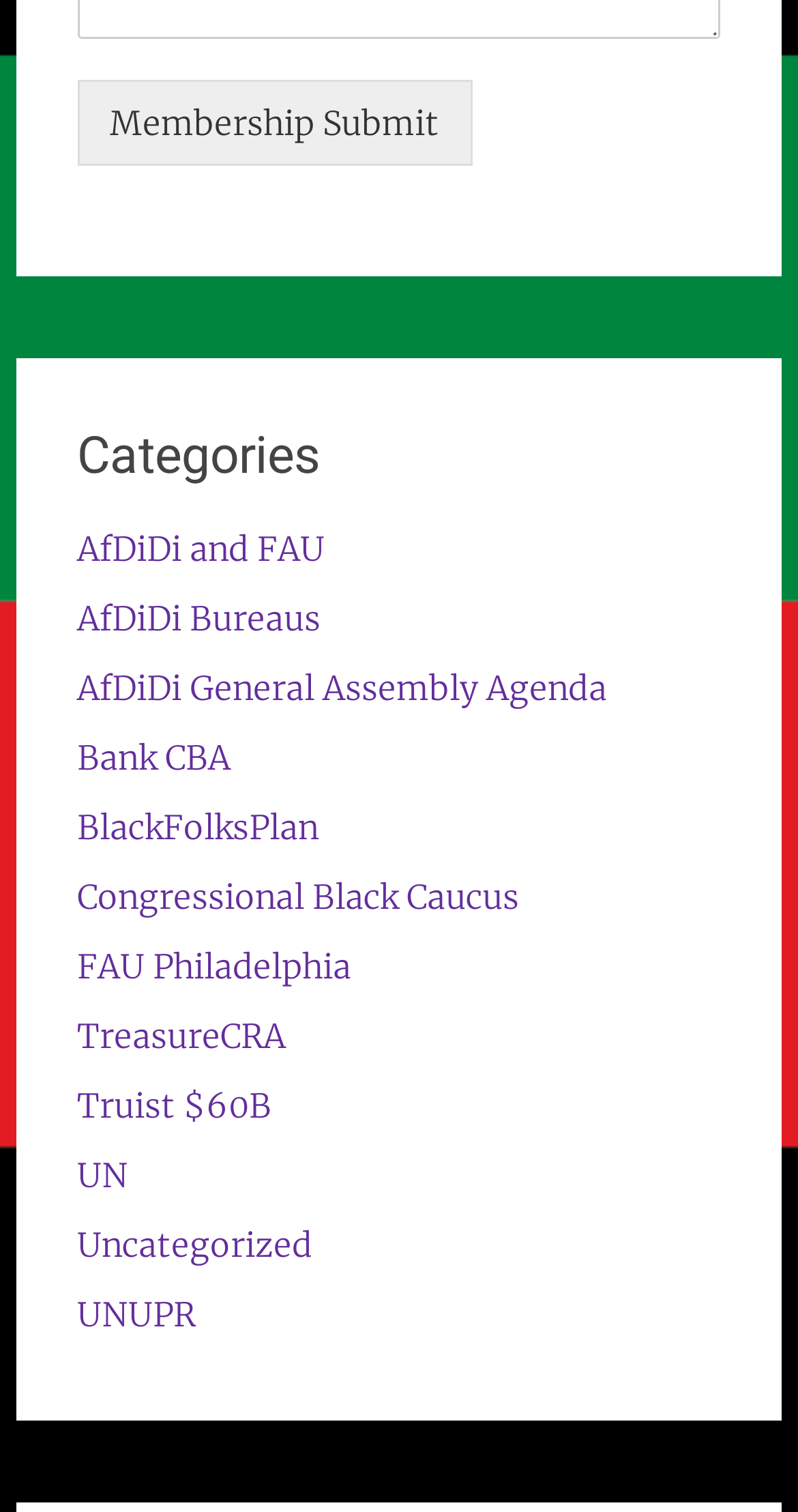Provide the bounding box coordinates of the HTML element this sentence describes: "AfDiDi and FAU". The bounding box coordinates consist of four float numbers between 0 and 1, i.e., [left, top, right, bottom].

[0.097, 0.349, 0.407, 0.376]